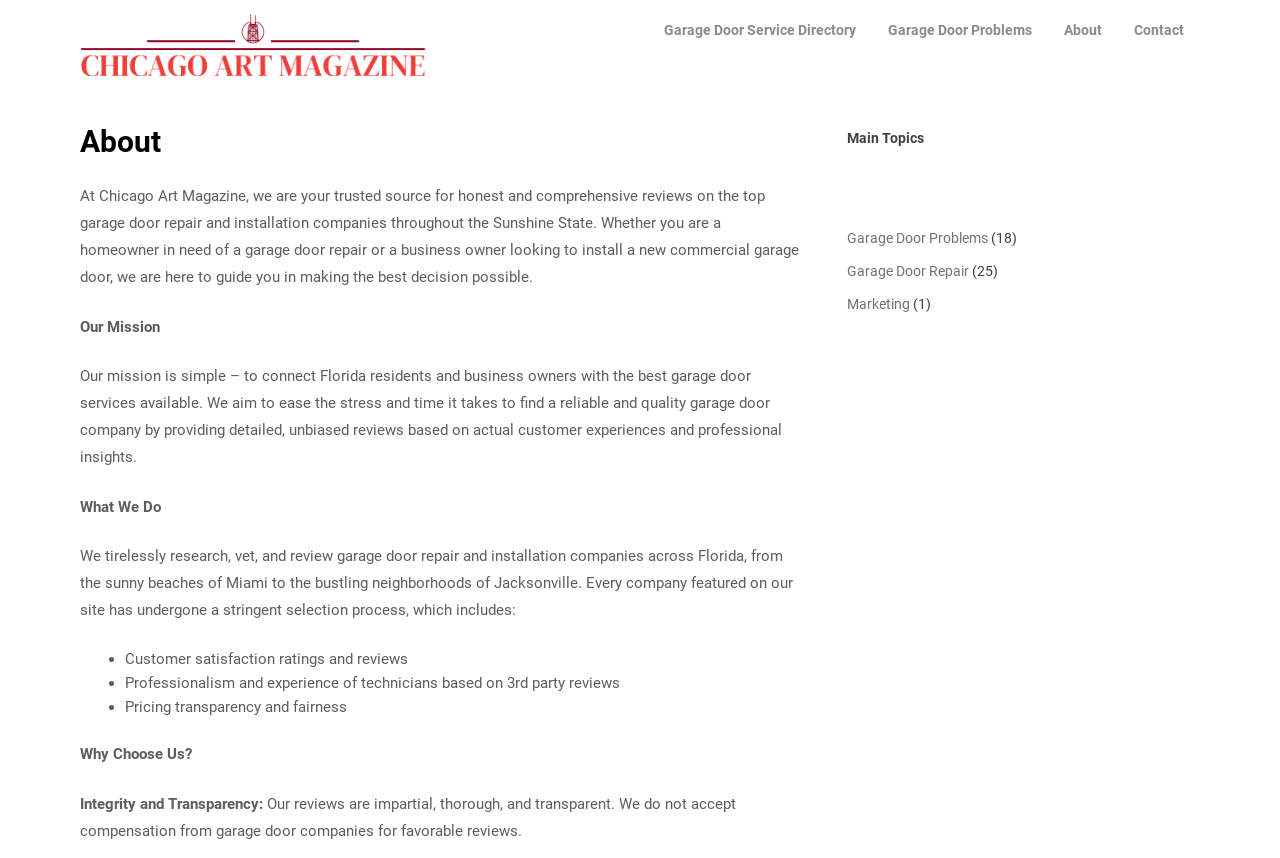Find the bounding box of the UI element described as: "parent_node: Chicago Art Magazine". The bounding box coordinates should be given as four float values between 0 and 1, i.e., [left, top, right, bottom].

[0.062, 0.0, 0.333, 0.106]